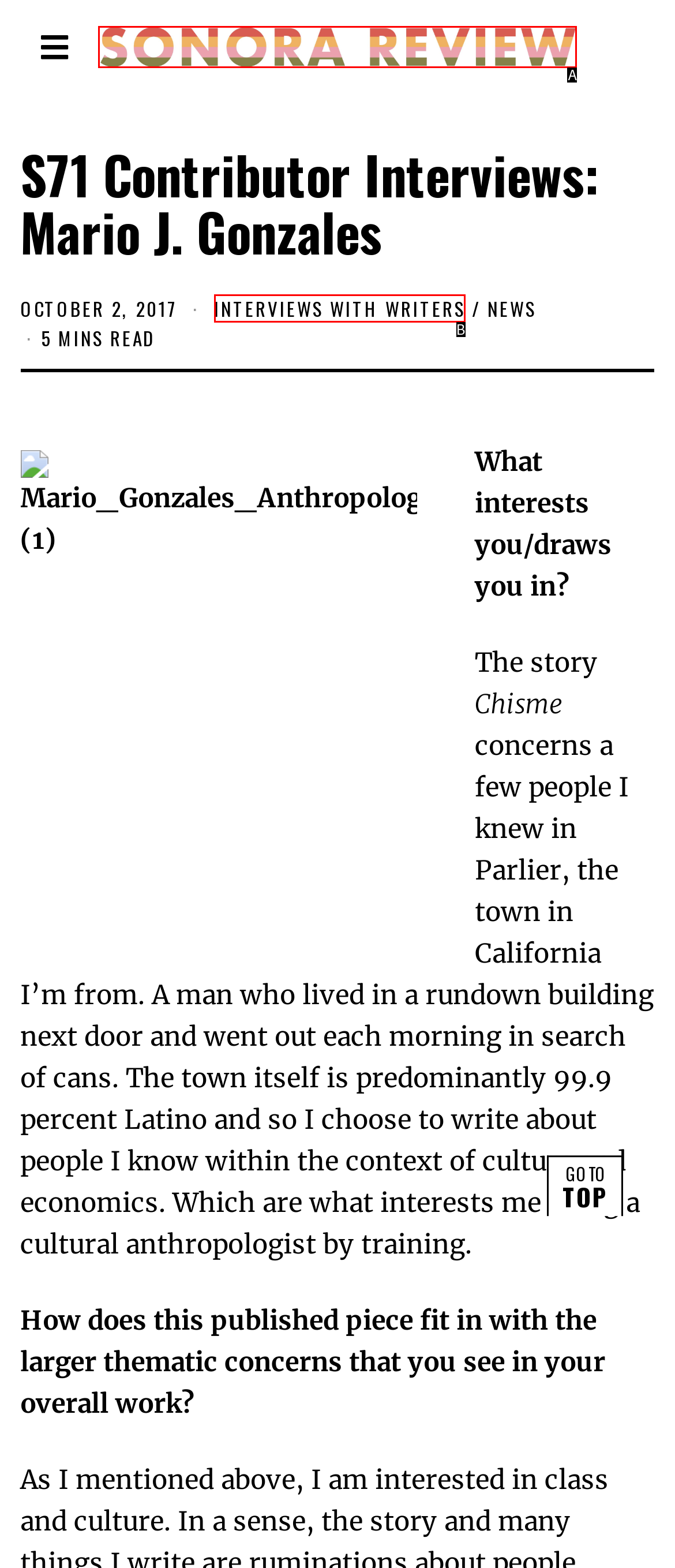What letter corresponds to the UI element described here: alt="Mobile Logo"
Reply with the letter from the options provided.

A